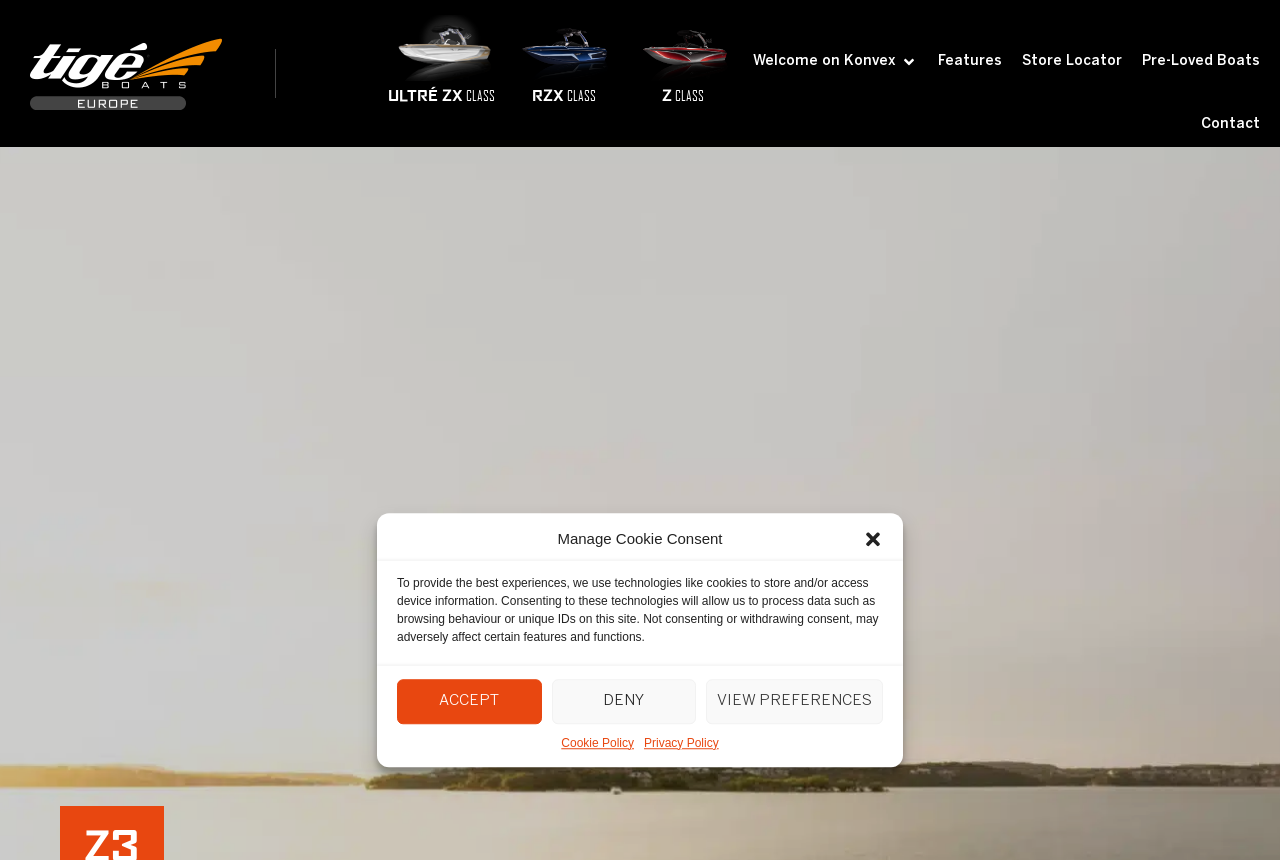What is the brand of the boats?
By examining the image, provide a one-word or phrase answer.

Tigé